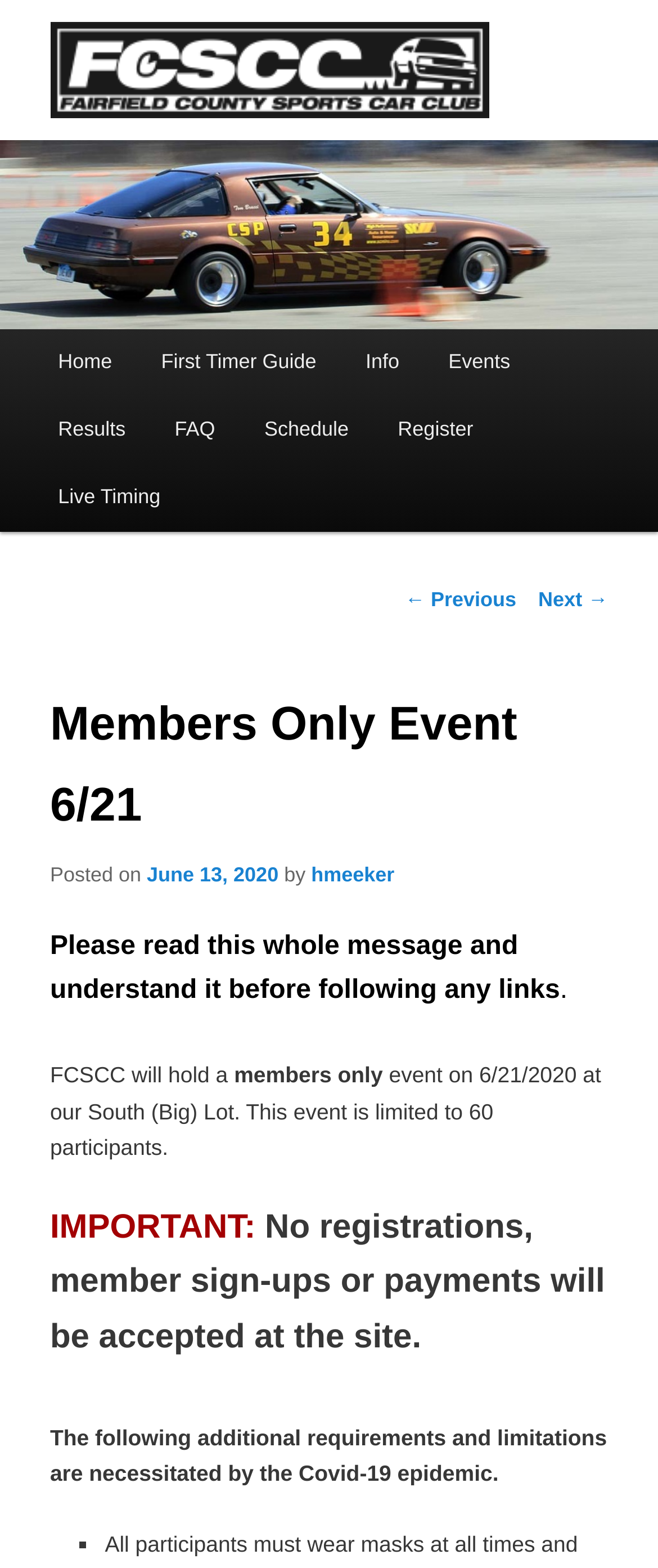Find the bounding box coordinates of the clickable area required to complete the following action: "Click the 'Next →' link".

[0.818, 0.375, 0.924, 0.39]